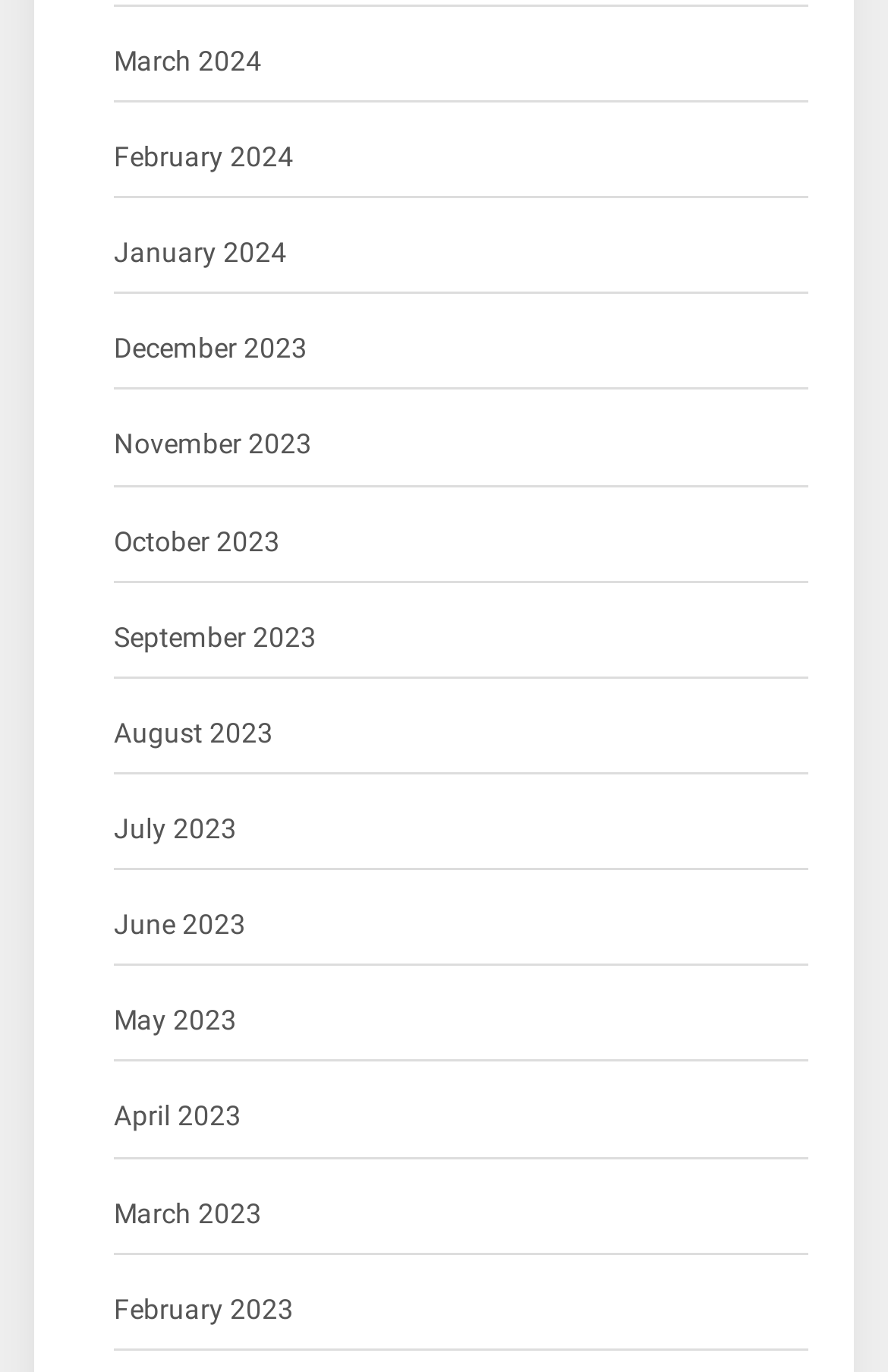Can you find the bounding box coordinates for the element to click on to achieve the instruction: "view March 2024"?

[0.128, 0.028, 0.295, 0.063]